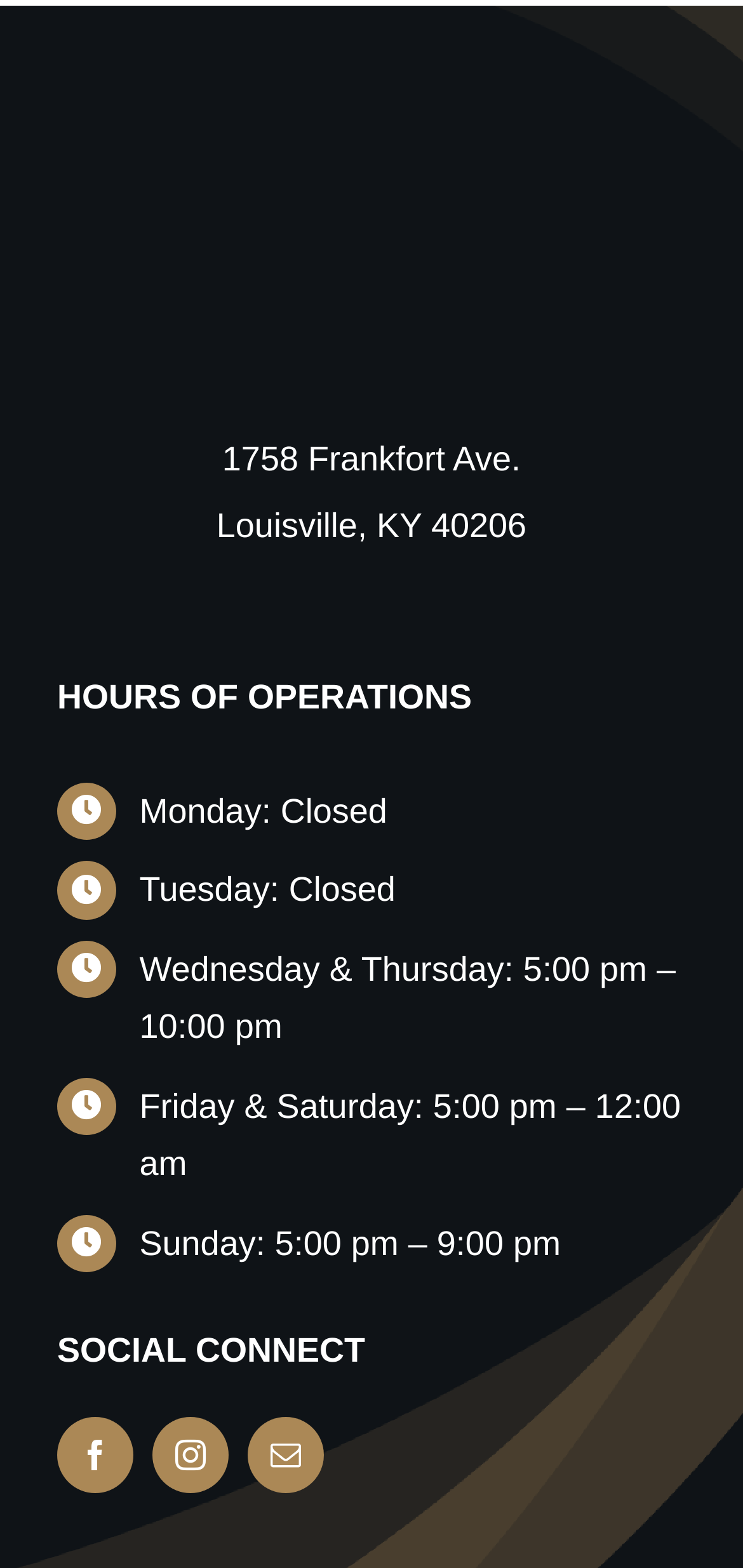What is the bounding box coordinate of the 'HOURS OF OPERATIONS' text?
Please provide a single word or phrase as your answer based on the screenshot.

[0.077, 0.432, 0.635, 0.456]